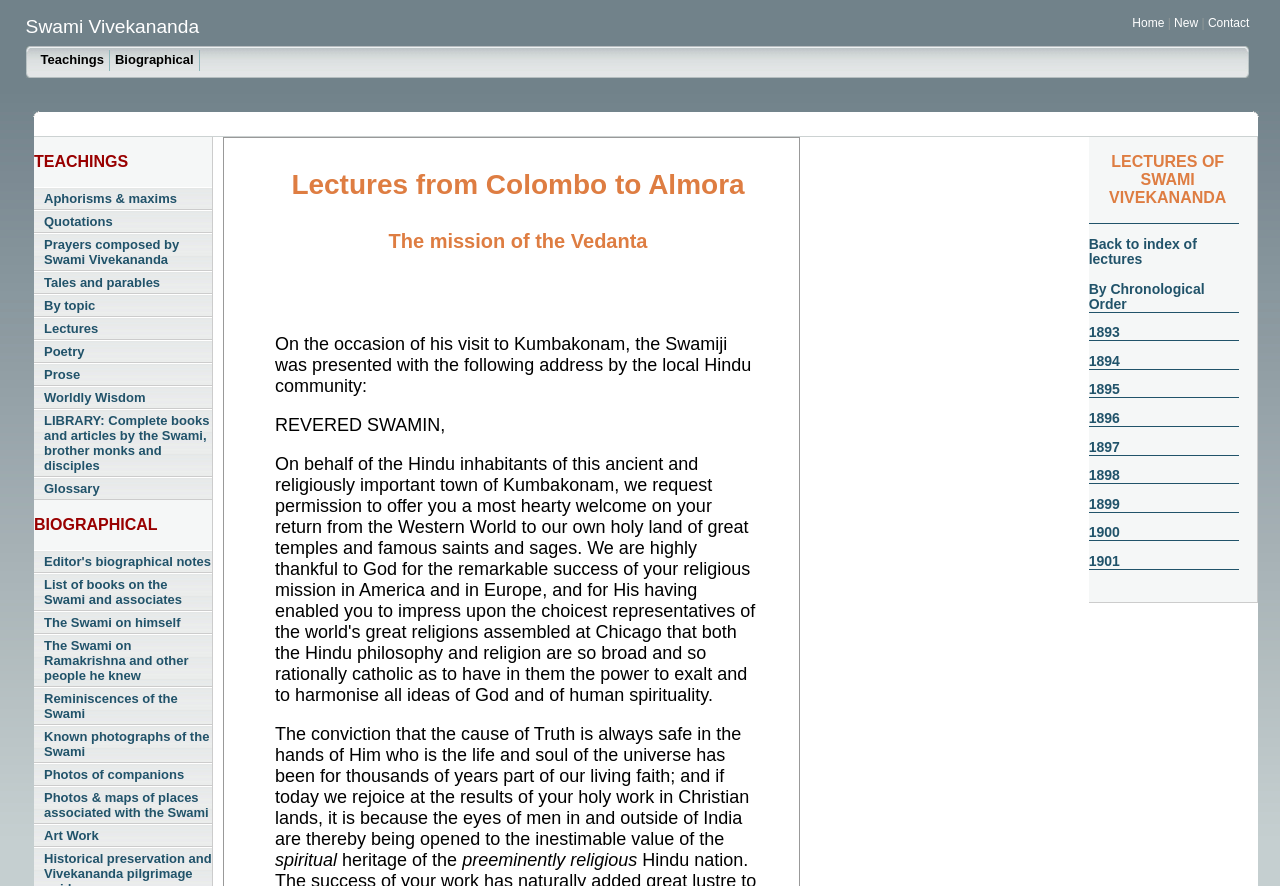Determine the bounding box of the UI component based on this description: "Prayers composed by Swami Vivekananda". The bounding box coordinates should be four float values between 0 and 1, i.e., [left, top, right, bottom].

[0.027, 0.263, 0.166, 0.306]